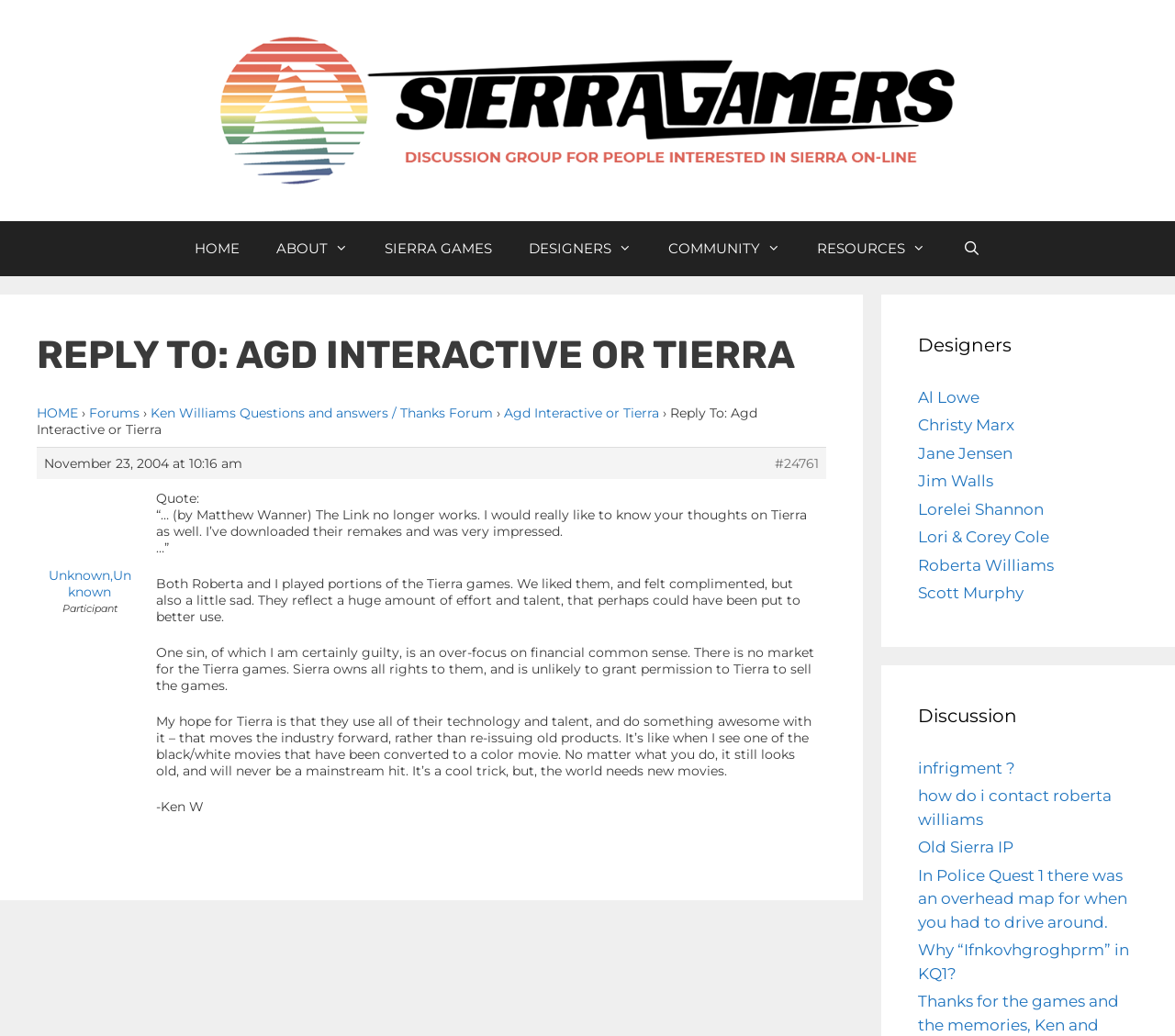Please find and report the primary heading text from the webpage.

REPLY TO: AGD INTERACTIVE OR TIERRA